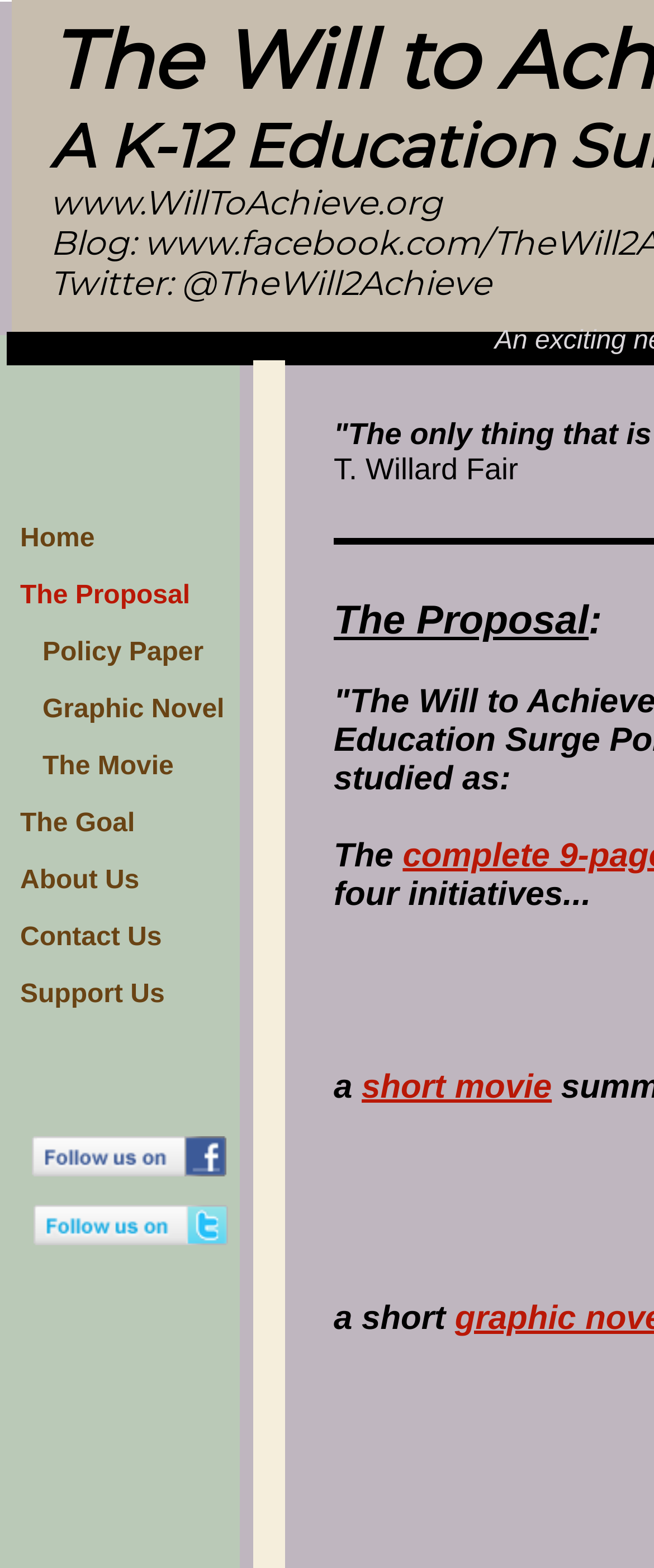Please locate the bounding box coordinates of the element's region that needs to be clicked to follow the instruction: "Click the Home link". The bounding box coordinates should be provided as four float numbers between 0 and 1, i.e., [left, top, right, bottom].

[0.031, 0.326, 0.343, 0.362]